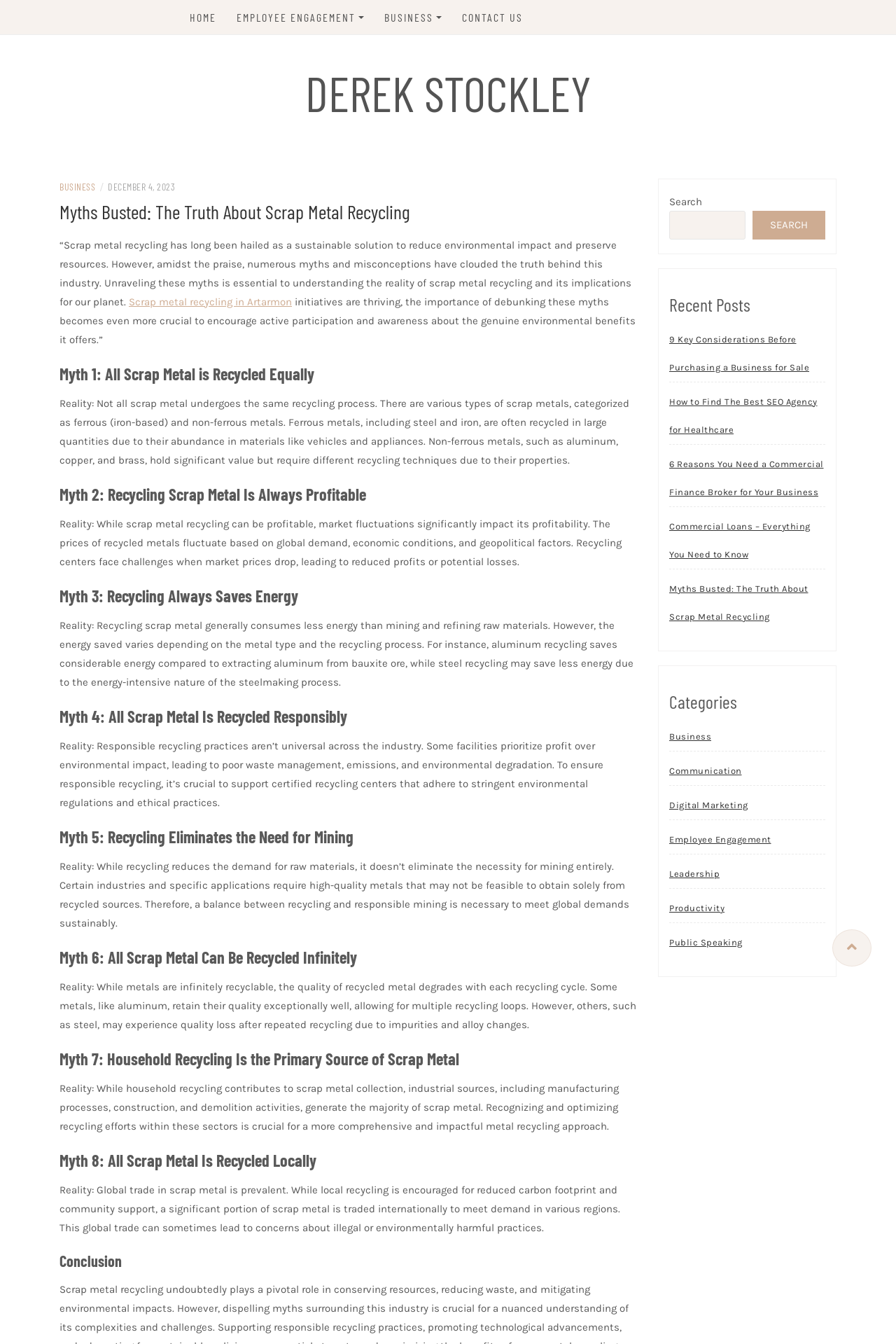Specify the bounding box coordinates of the element's region that should be clicked to achieve the following instruction: "Share this book". The bounding box coordinates consist of four float numbers between 0 and 1, in the format [left, top, right, bottom].

None